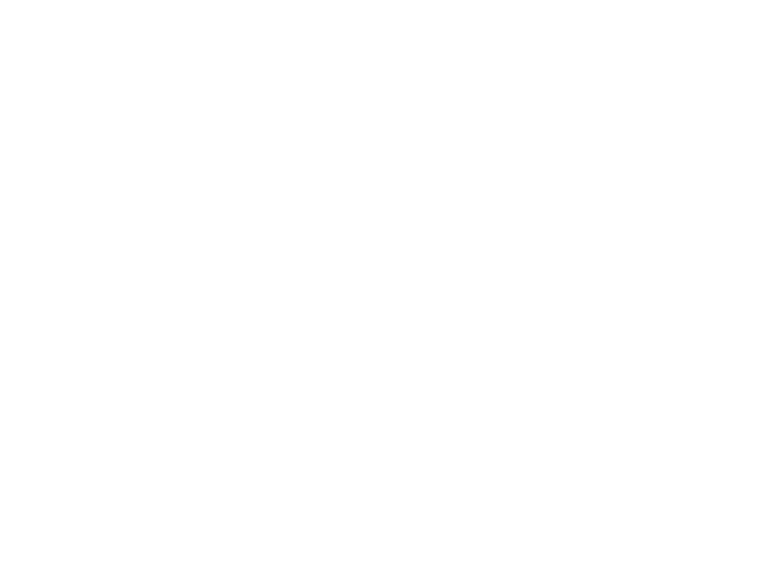What is the purpose of the presentation?
Please give a detailed answer to the question using the information shown in the image.

The purpose of the presentation can be inferred by analyzing the content and structure of the slide. The slide appears to be part of an educational resource, likely a lecture or tutorial, aimed at helping students understand PCB design principles and technologies. The level of detail and the focus on explaining complex concepts suggest that the presentation is intended to educate students rather than promote a product or service.